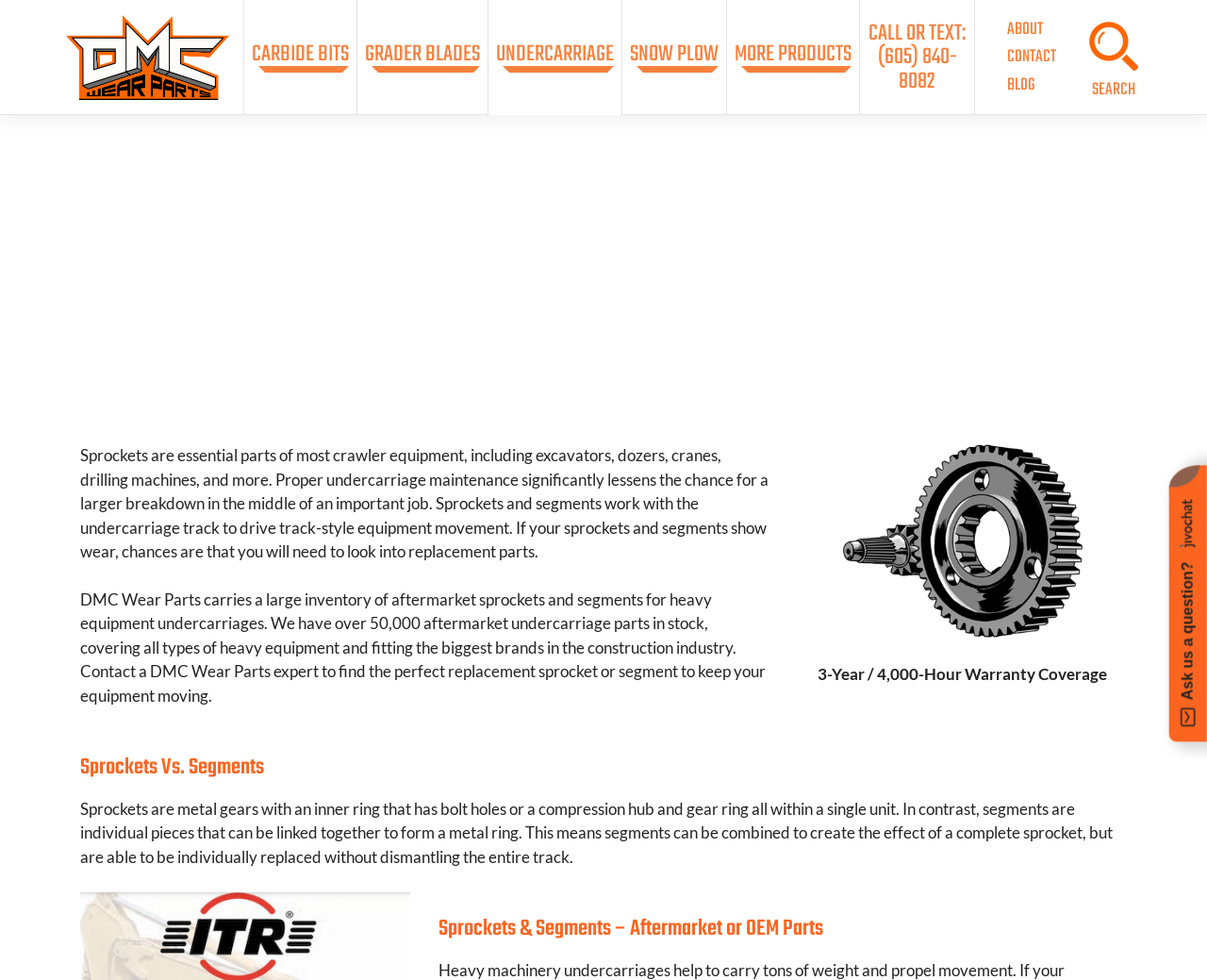Identify the bounding box of the HTML element described here: "alt="DMC Wear Parts"". Provide the coordinates as four float numbers between 0 and 1: [left, top, right, bottom].

[0.055, 0.047, 0.19, 0.067]